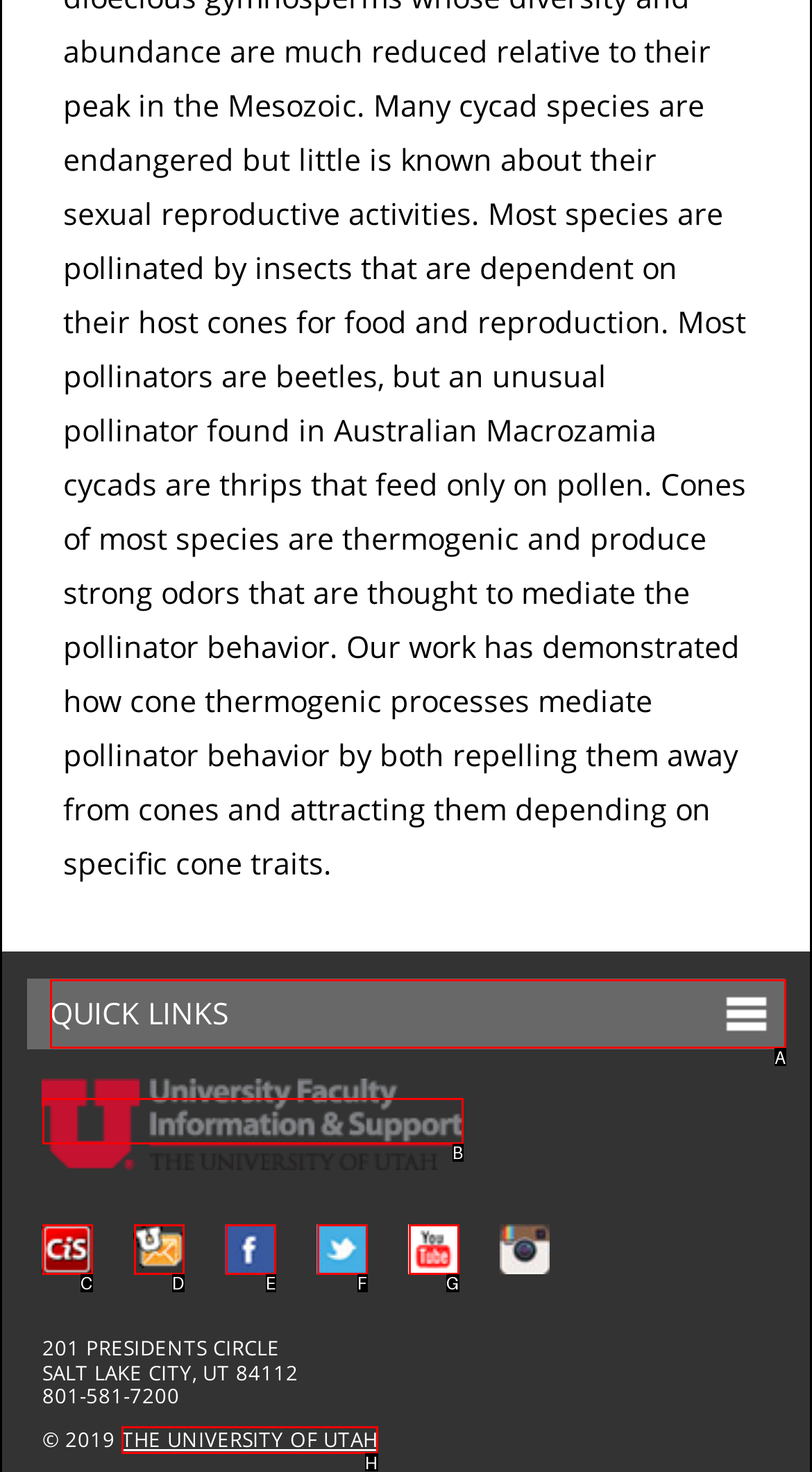Identify the HTML element that corresponds to the following description: Center For Networked Systems. Provide the letter of the correct option from the presented choices.

None